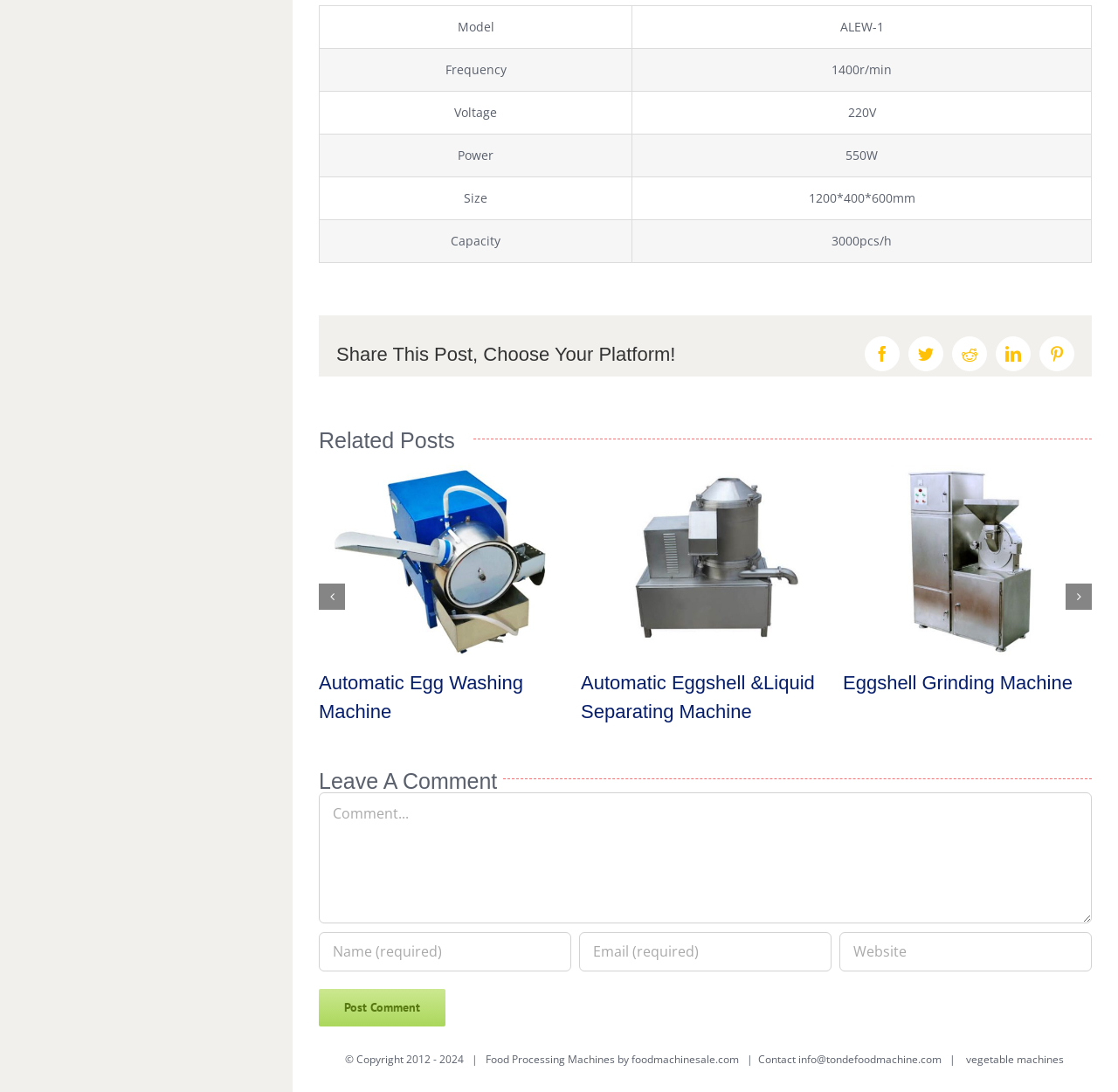Determine the bounding box coordinates of the region that needs to be clicked to achieve the task: "Click the Facebook share button".

[0.773, 0.308, 0.805, 0.34]